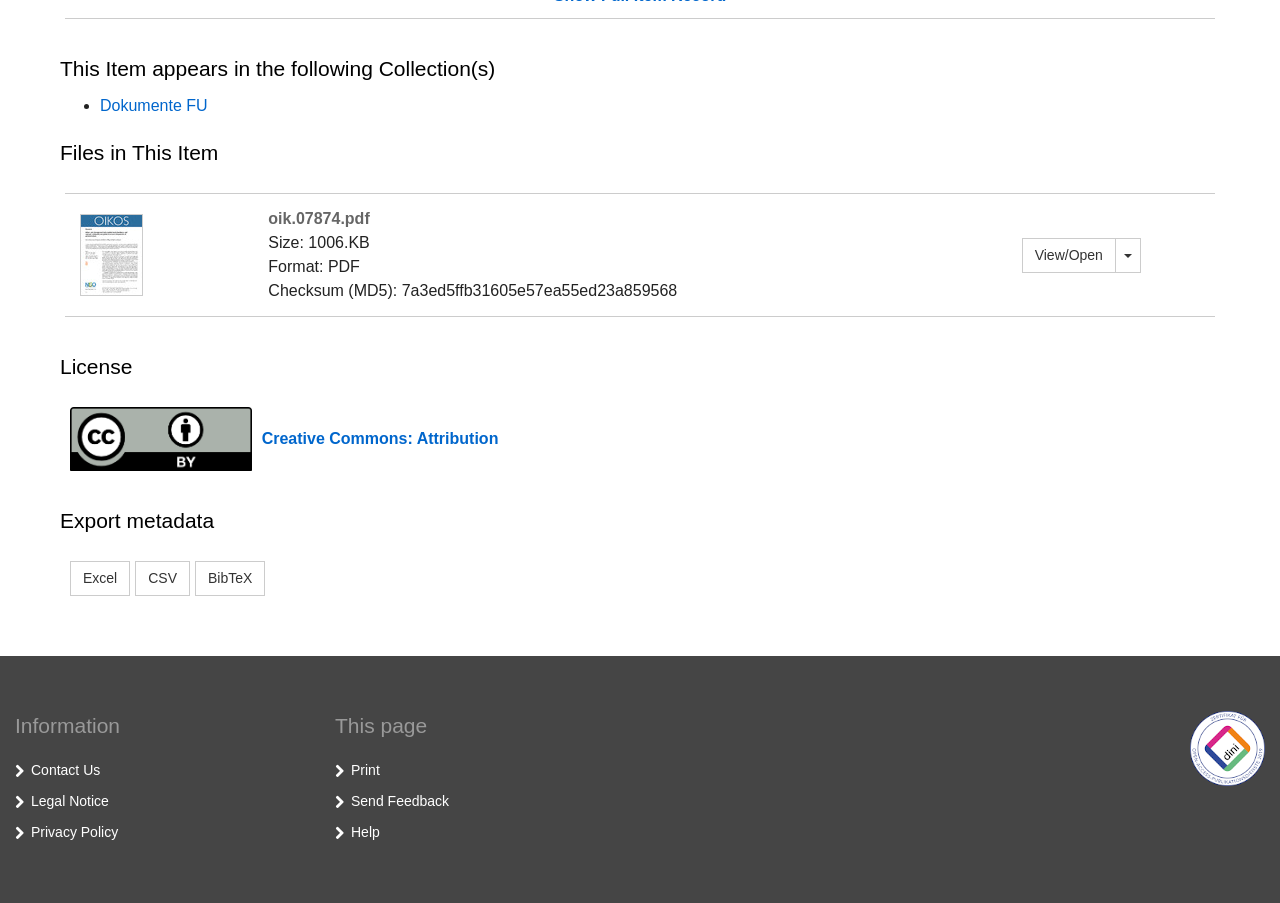Please reply with a single word or brief phrase to the question: 
What is the checksum of the file?

7a3ed5ffb31605e57ea55ed23a859568